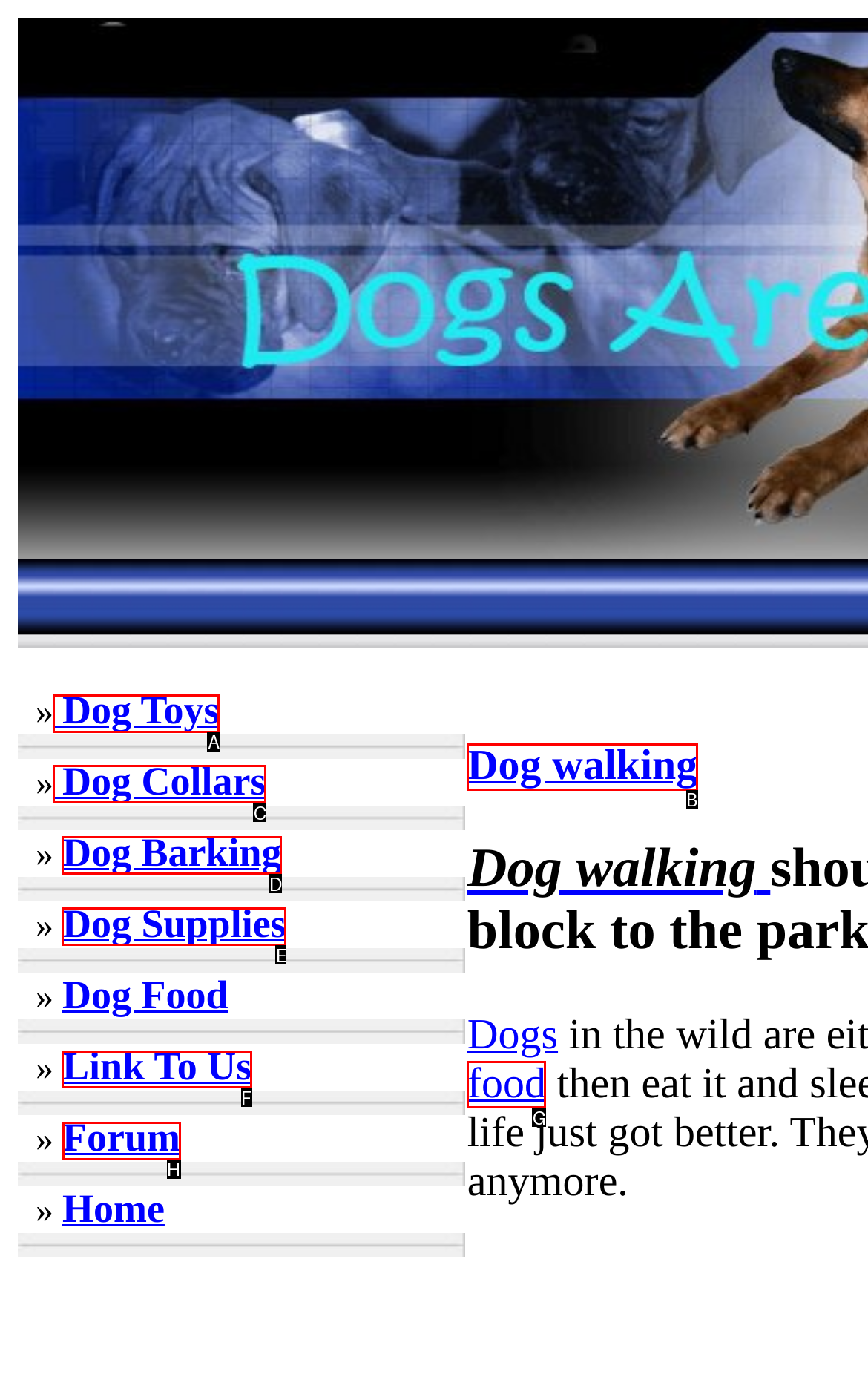Determine the letter of the UI element that you need to click to perform the task: enter the Forum.
Provide your answer with the appropriate option's letter.

H